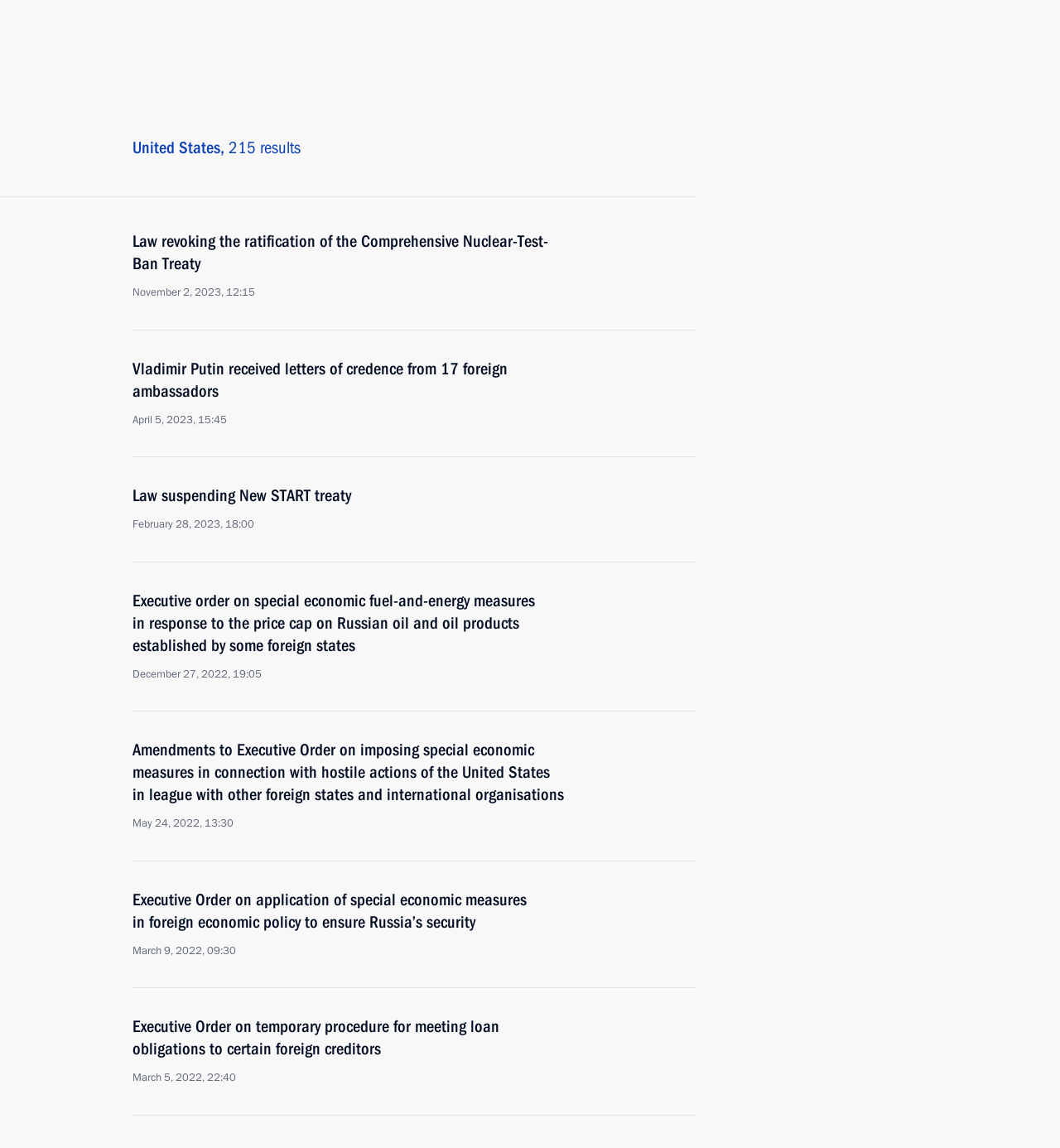Predict the bounding box of the UI element based on the description: "Contacts". The coordinates should be four float numbers between 0 and 1, formatted as [left, top, right, bottom].

[0.557, 0.0, 0.619, 0.043]